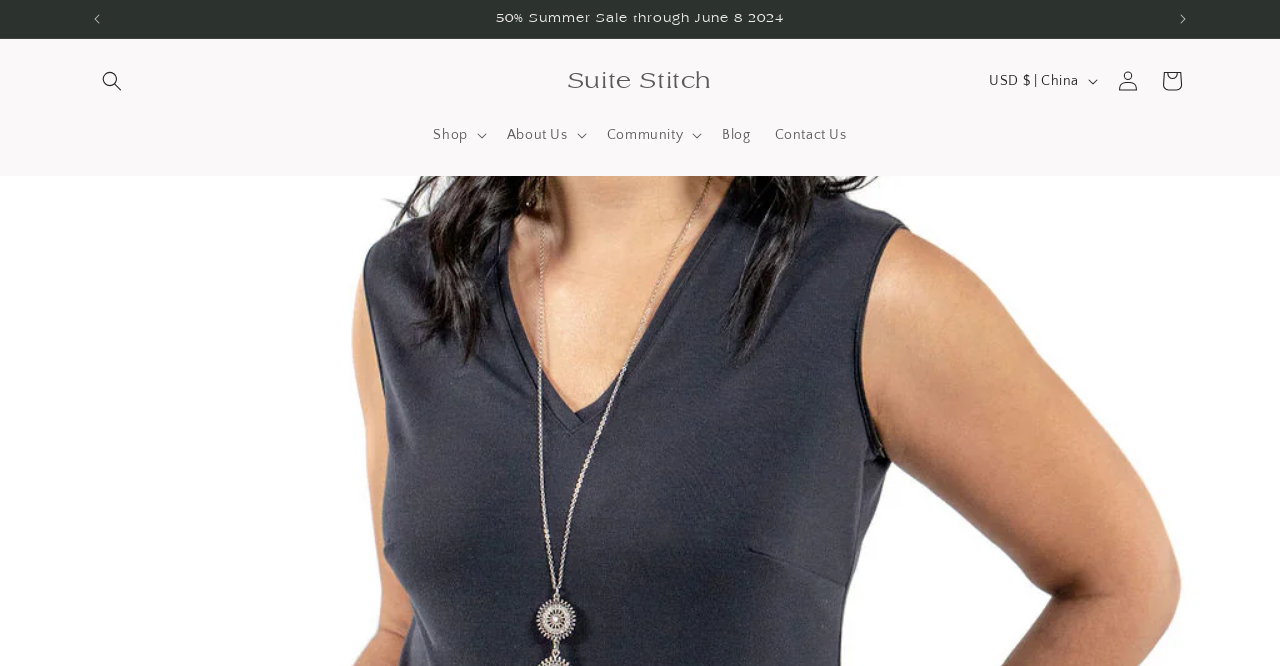What is the current sale percentage?
Provide a one-word or short-phrase answer based on the image.

50%